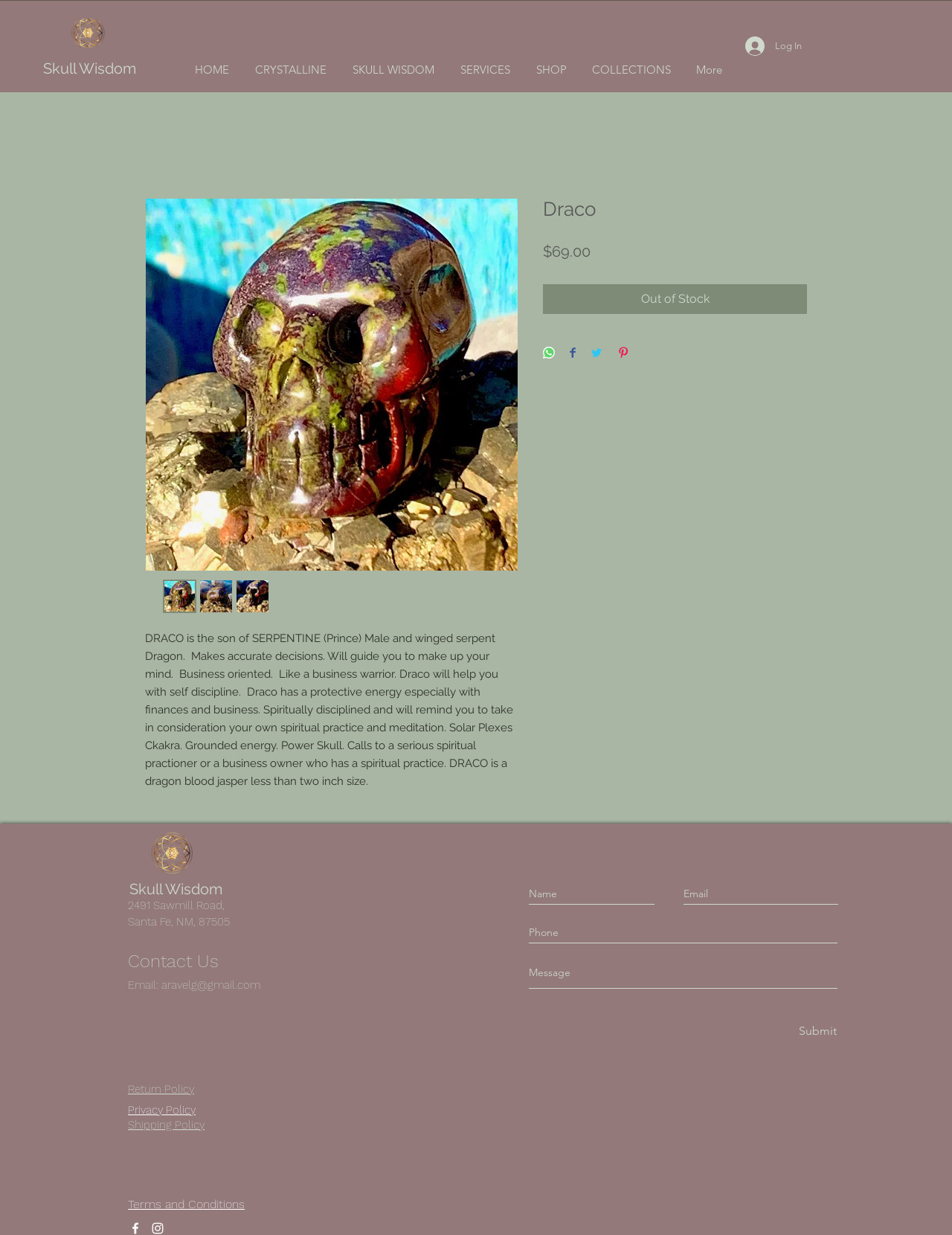Please answer the following query using a single word or phrase: 
What is the name of the dragon?

Draco